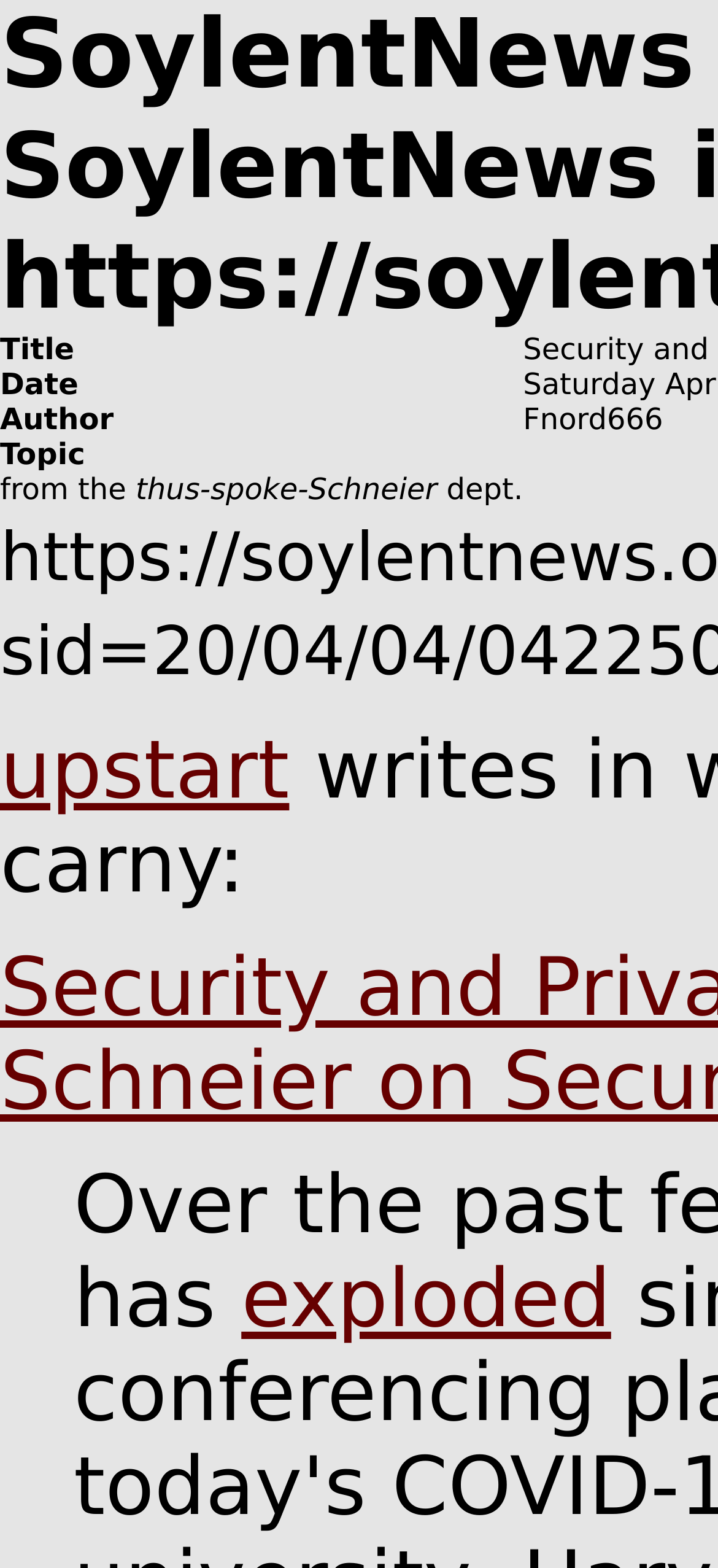Provide a single word or phrase to answer the given question: 
How many columns are there in the table?

2